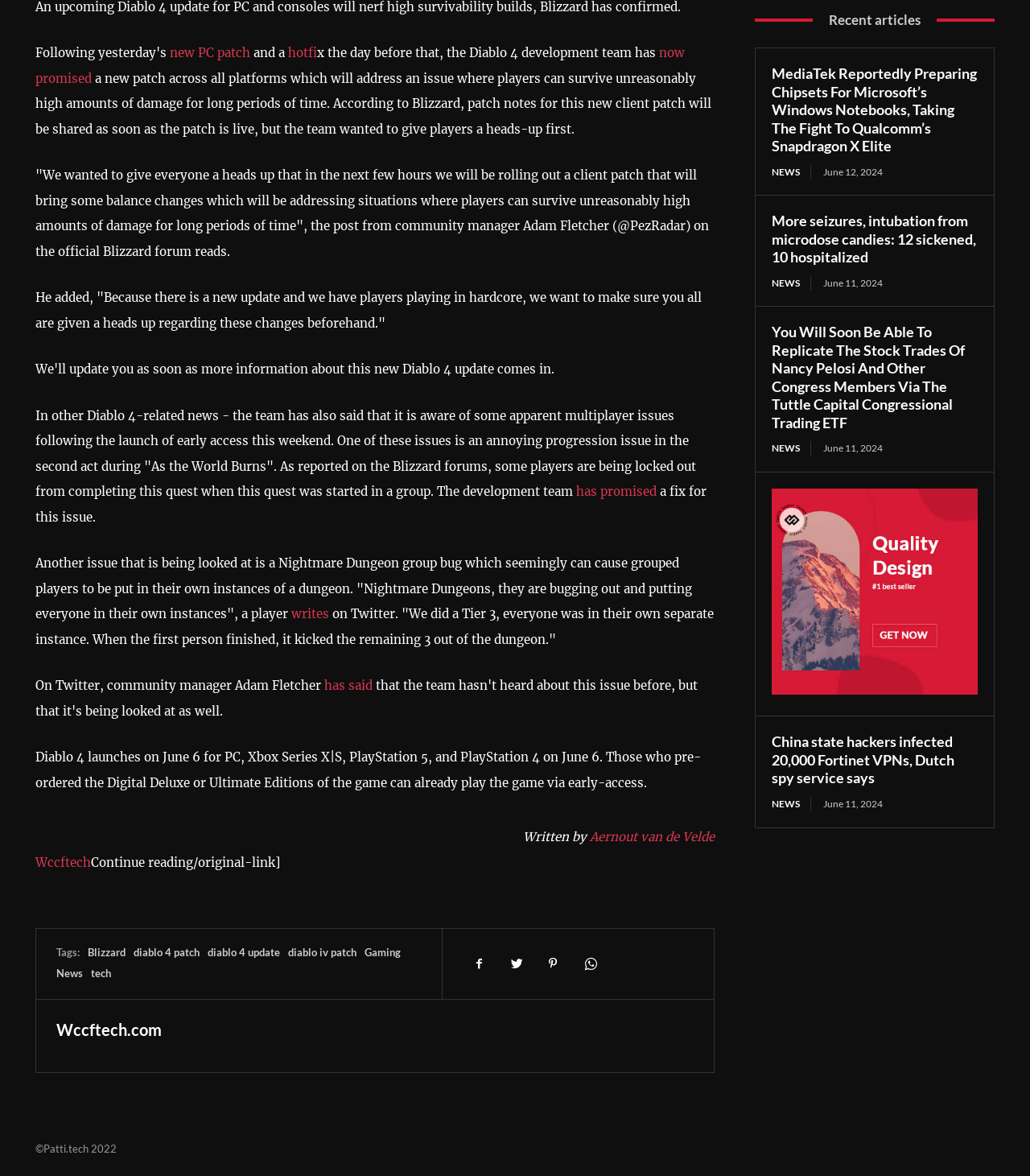Using the webpage screenshot, find the UI element described by diablo iv patch. Provide the bounding box coordinates in the format (top-left x, top-left y, bottom-right x, bottom-right y), ensuring all values are floating point numbers between 0 and 1.

[0.28, 0.804, 0.346, 0.815]